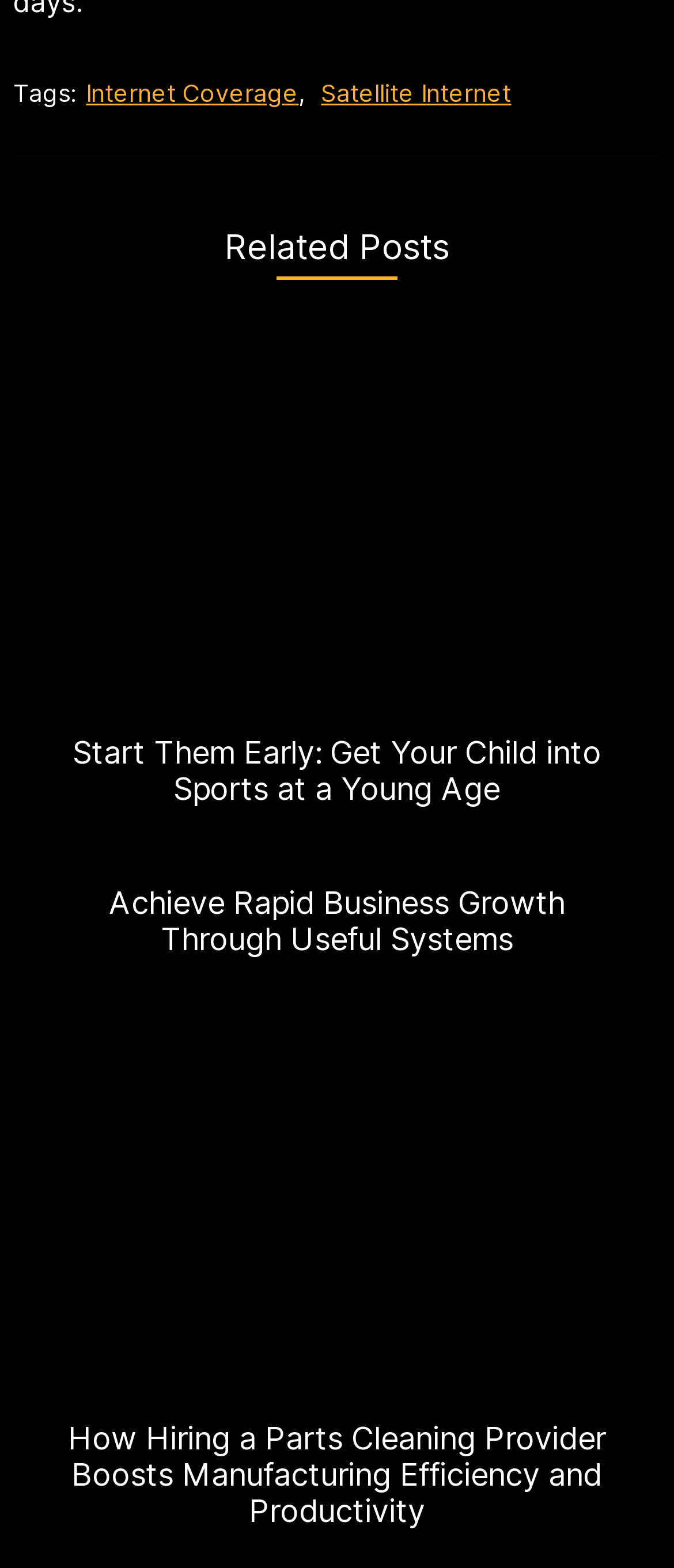Use a single word or phrase to answer the following:
What is the theme of the links under 'Tags:'?

Internet